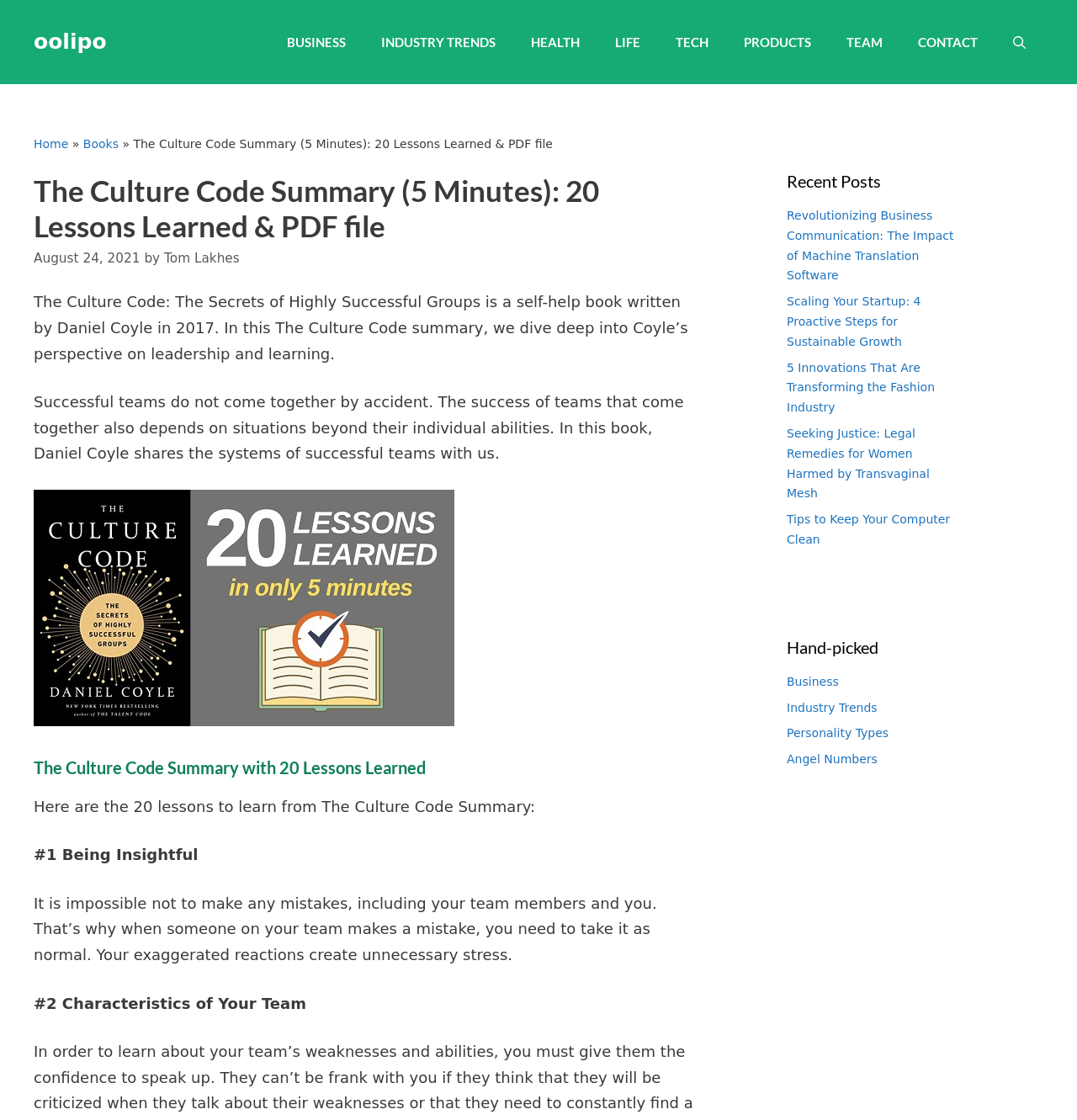Identify the bounding box coordinates for the region of the element that should be clicked to carry out the instruction: "Explore the 'Business' category". The bounding box coordinates should be four float numbers between 0 and 1, i.e., [left, top, right, bottom].

[0.73, 0.602, 0.779, 0.614]